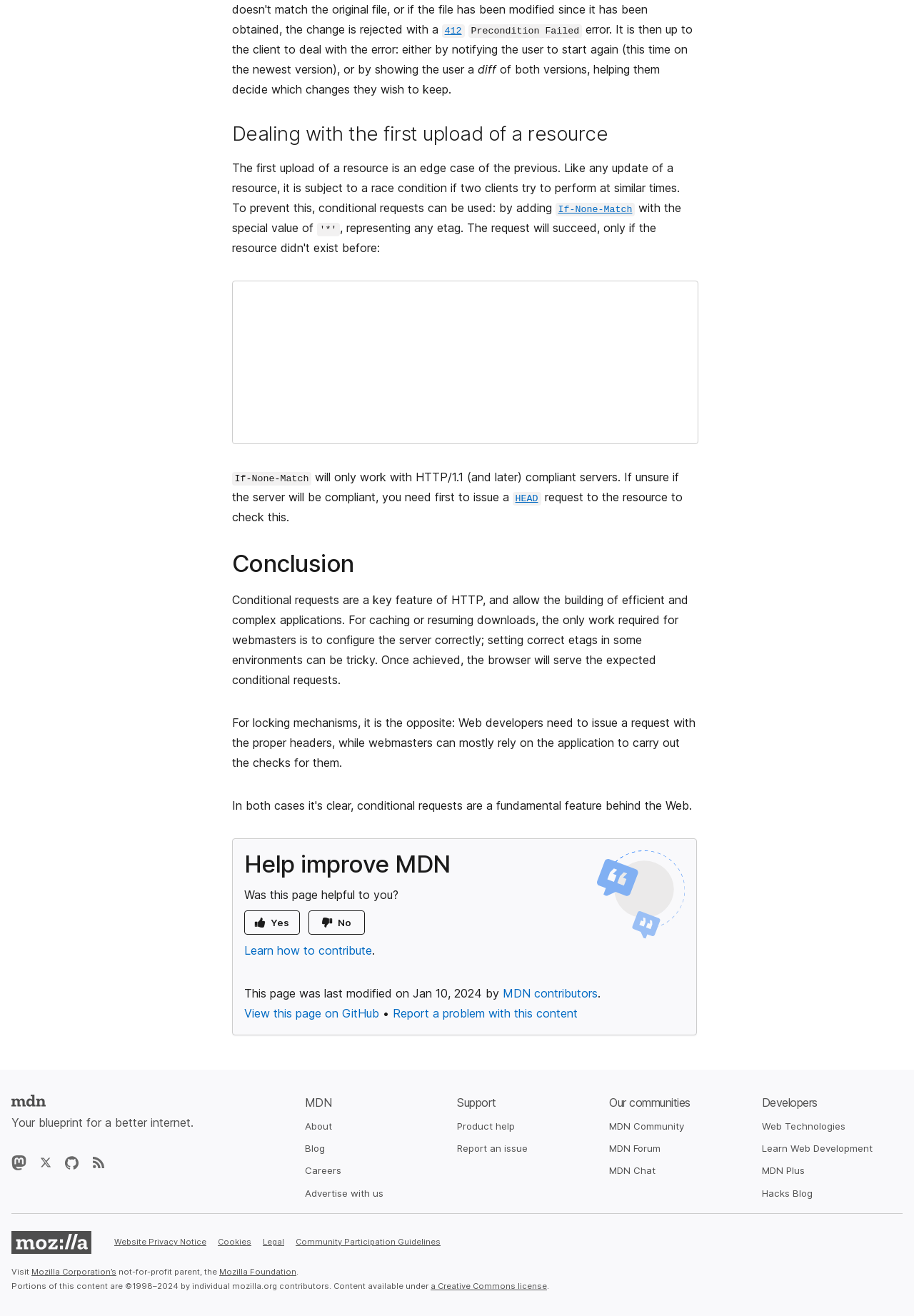Please provide a comprehensive response to the question based on the details in the image: What is the main topic of the webpage?

The webpage is primarily focused on discussing conditional requests, which is a key feature of HTTP. The content is divided into sections, including 'Dealing with the first upload of a resource' and 'Conclusion', which further elaborate on the topic.